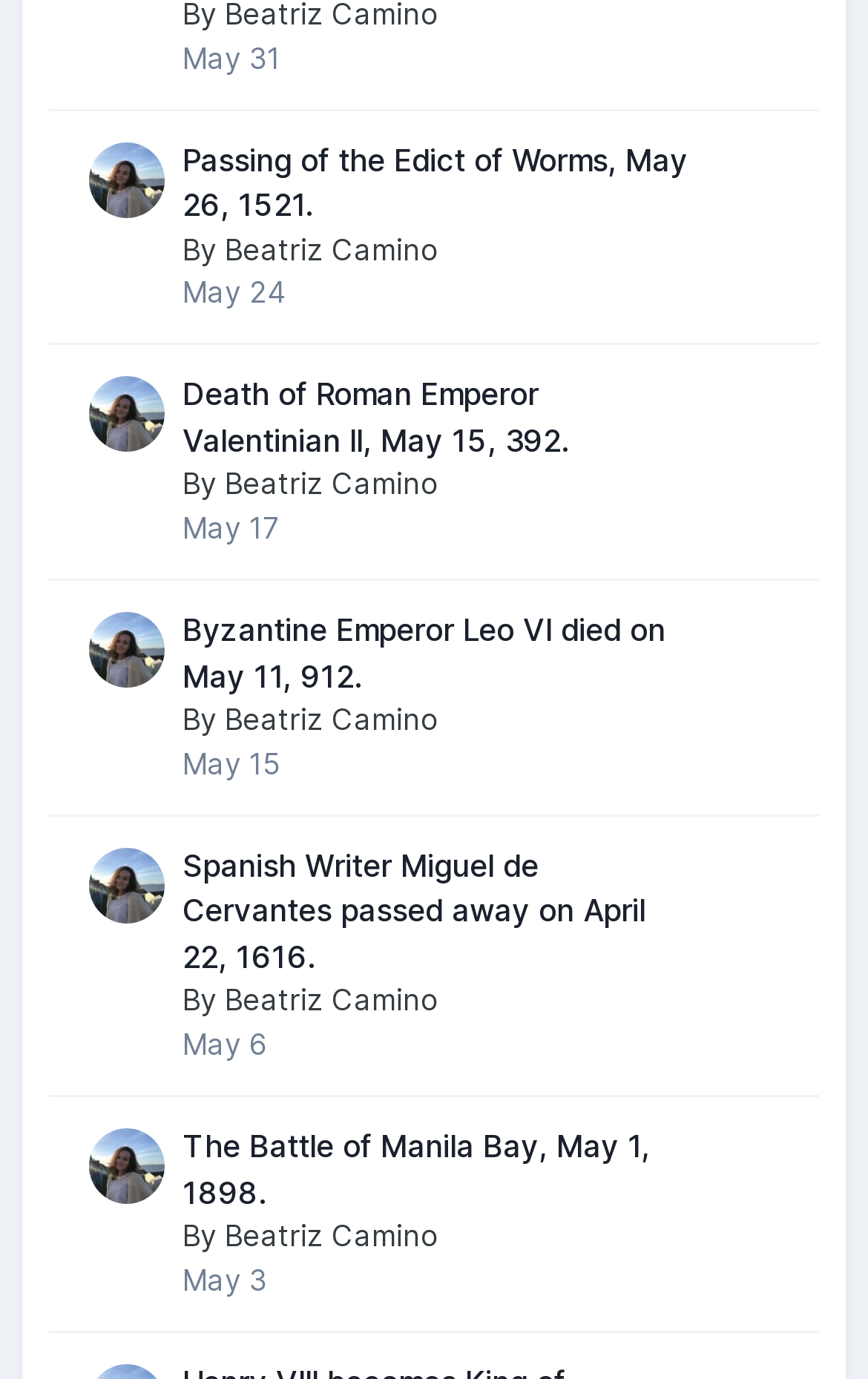Answer the question with a single word or phrase: 
Who is the author of the historical events listed?

Beatriz Camino